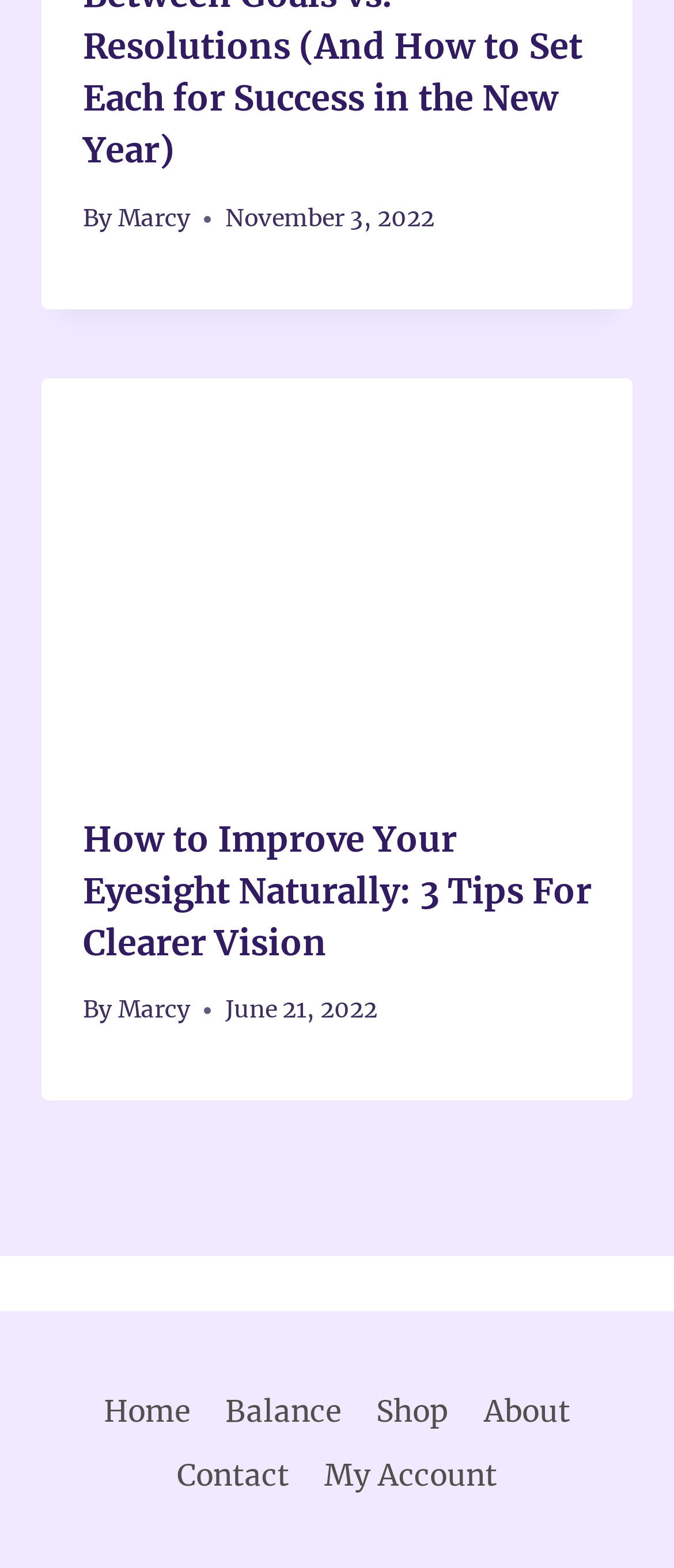Using the given description, provide the bounding box coordinates formatted as (top-left x, top-left y, bottom-right x, bottom-right y), with all values being floating point numbers between 0 and 1. Description: About

[0.692, 0.88, 0.872, 0.921]